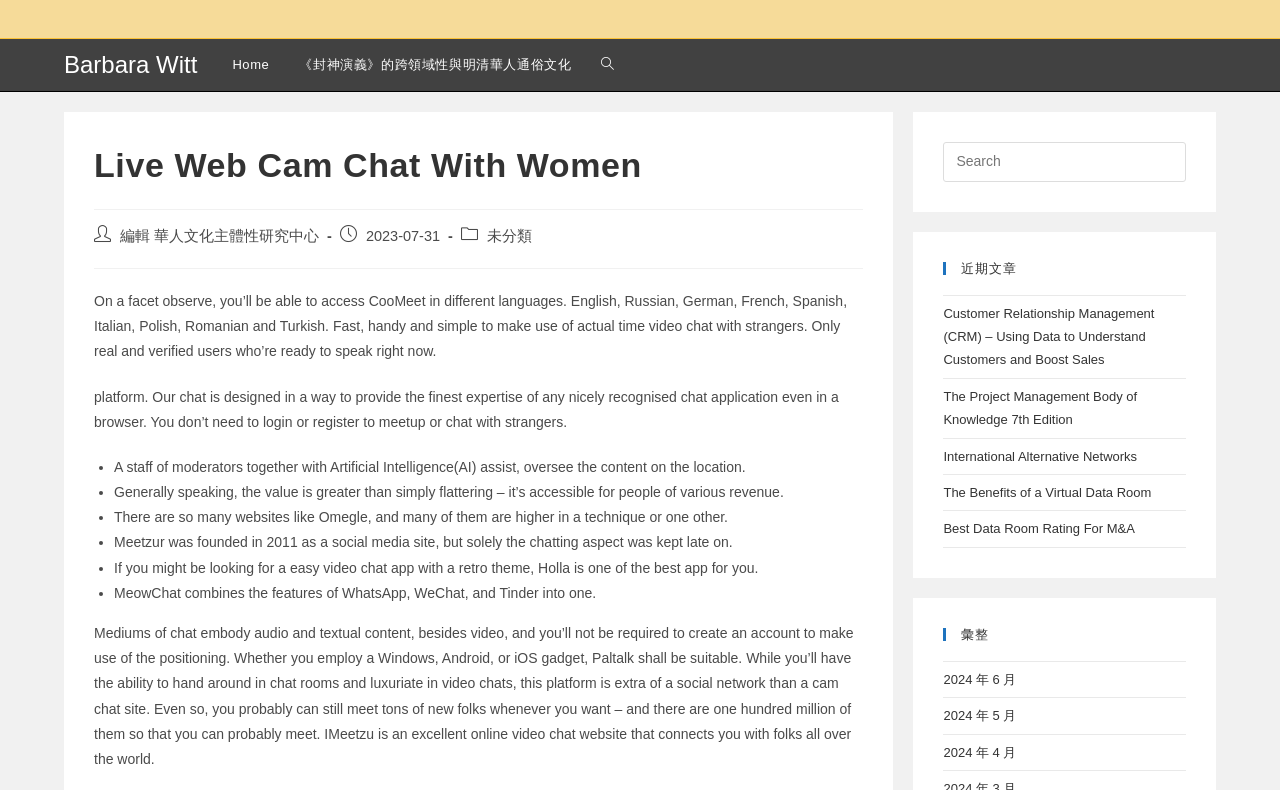Using the webpage screenshot, find the UI element described by 未分類. Provide the bounding box coordinates in the format (top-left x, top-left y, bottom-right x, bottom-right y), ensuring all values are floating point numbers between 0 and 1.

[0.38, 0.289, 0.416, 0.309]